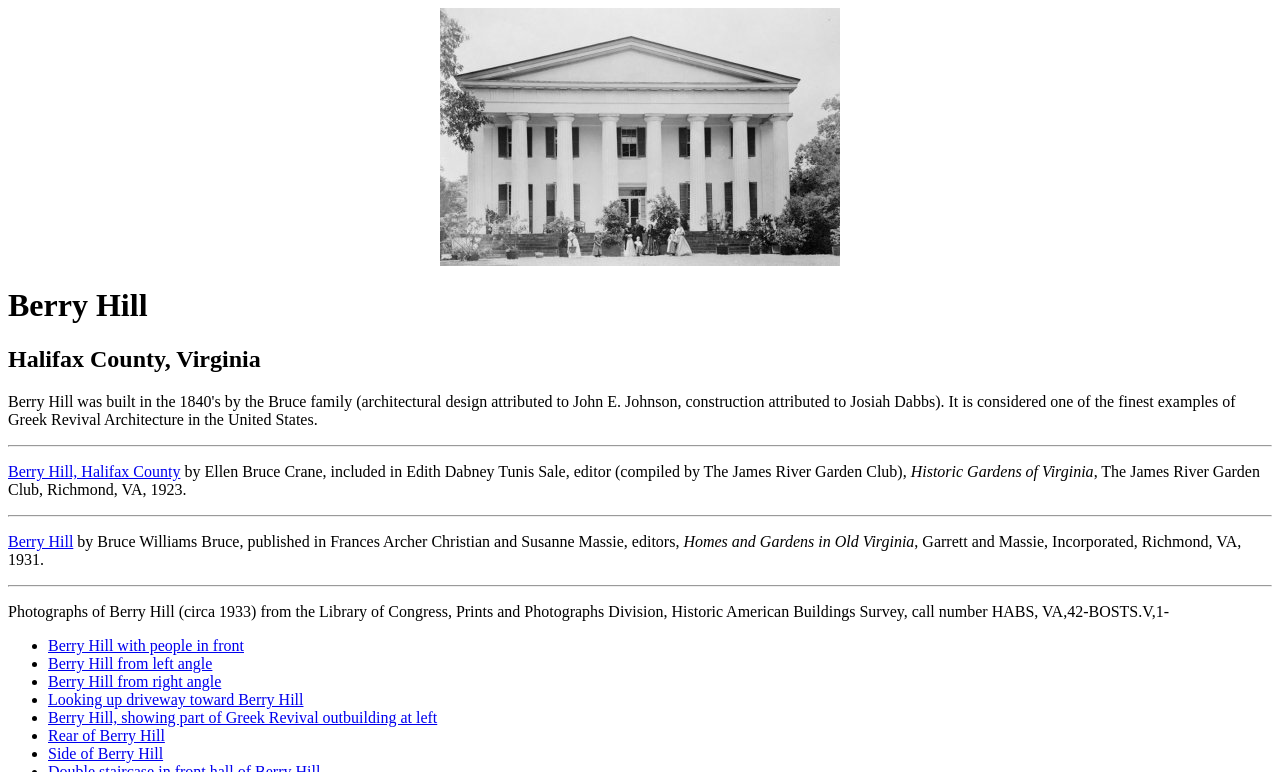What is the name of the editor of 'Historic Gardens of Virginia'?
Could you give a comprehensive explanation in response to this question?

The webpage has a text 'included in Edith Dabney Tunis Sale, editor (compiled by The James River Garden Club,)' which indicates that Edith Dabney Tunis Sale is the editor of 'Historic Gardens of Virginia'.